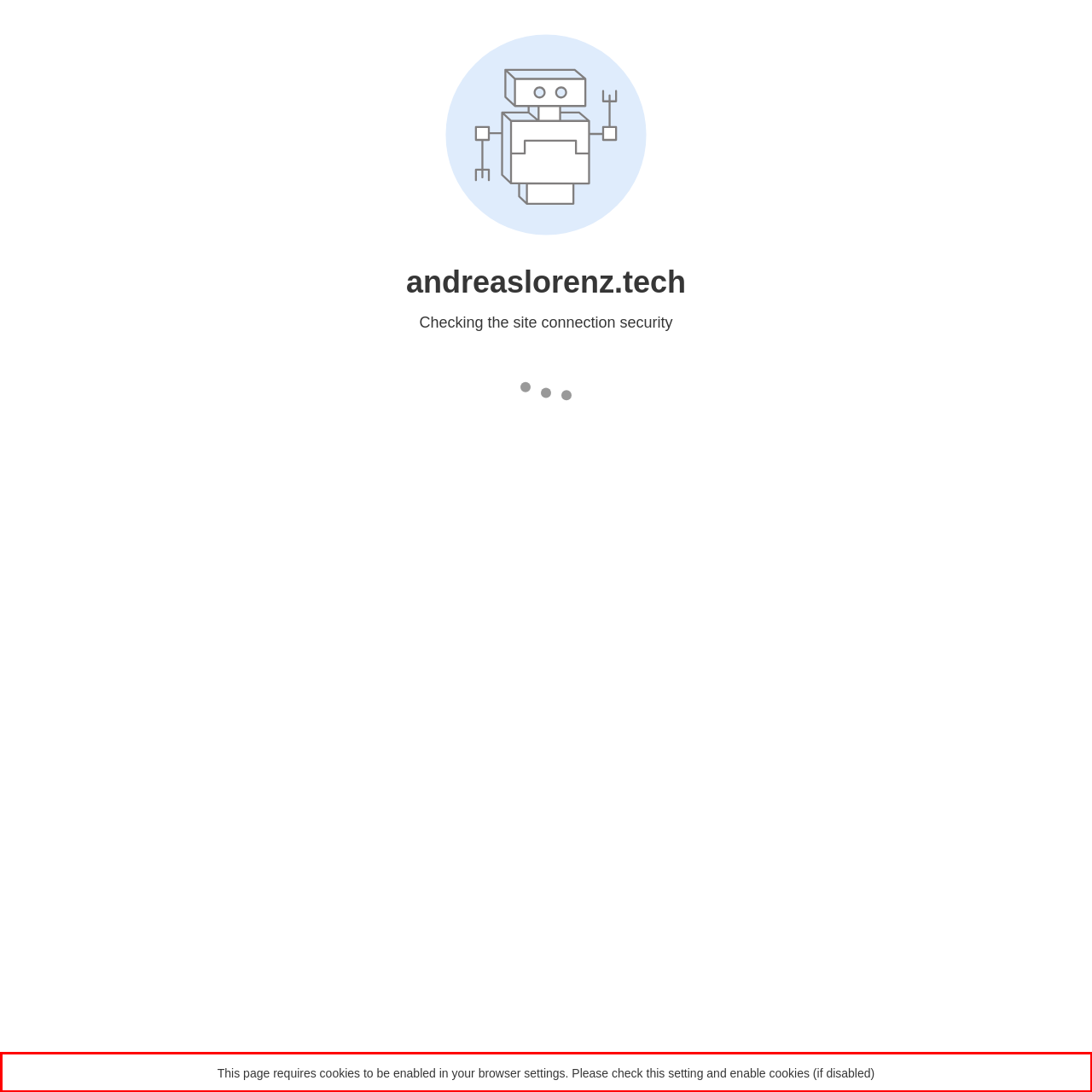Observe the screenshot of the webpage that includes a red rectangle bounding box. Conduct OCR on the content inside this red bounding box and generate the text.

This page requires cookies to be enabled in your browser settings. Please check this setting and enable cookies (if disabled)